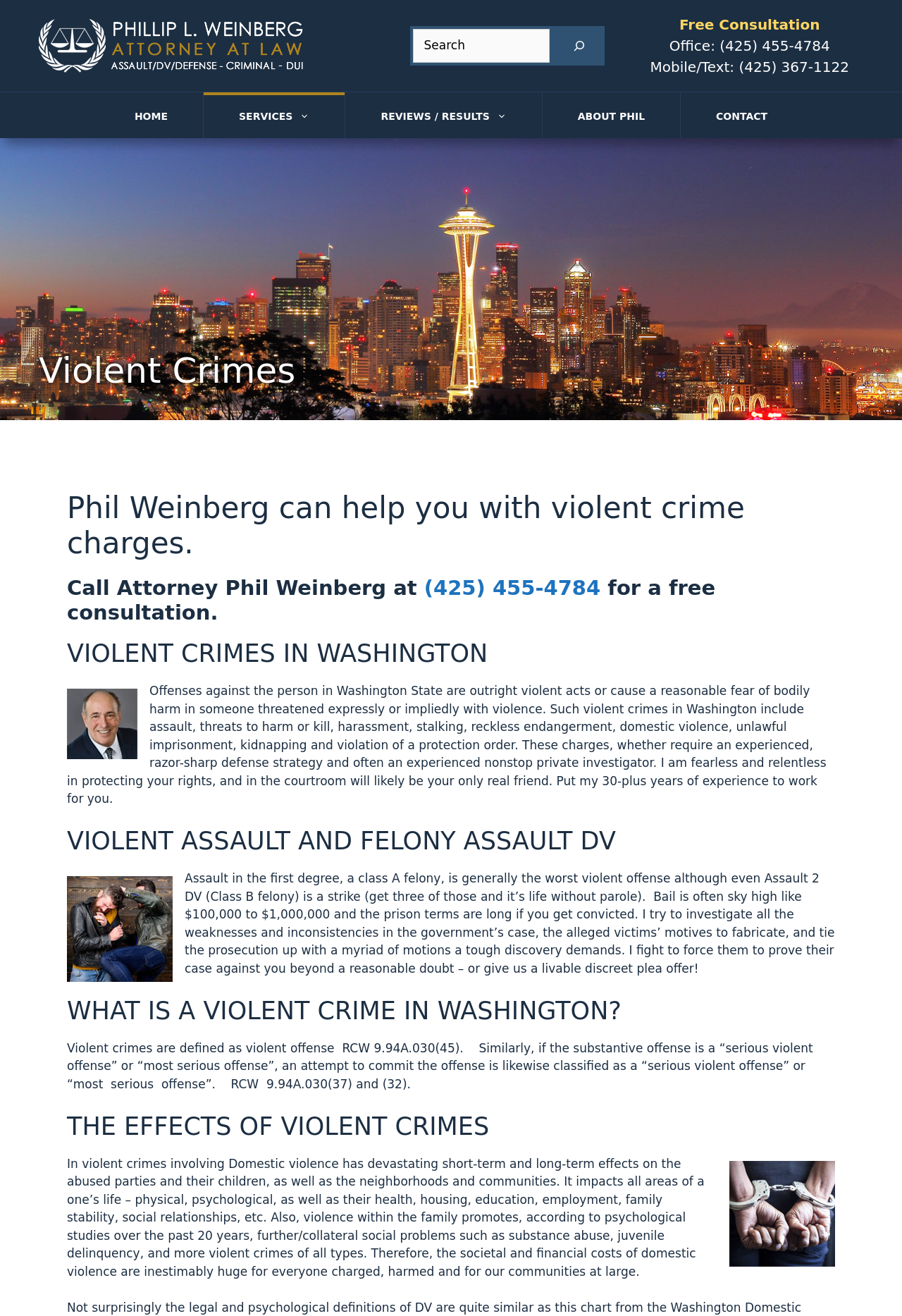Find the bounding box coordinates of the area to click in order to follow the instruction: "Read reviews and results".

[0.383, 0.07, 0.601, 0.104]